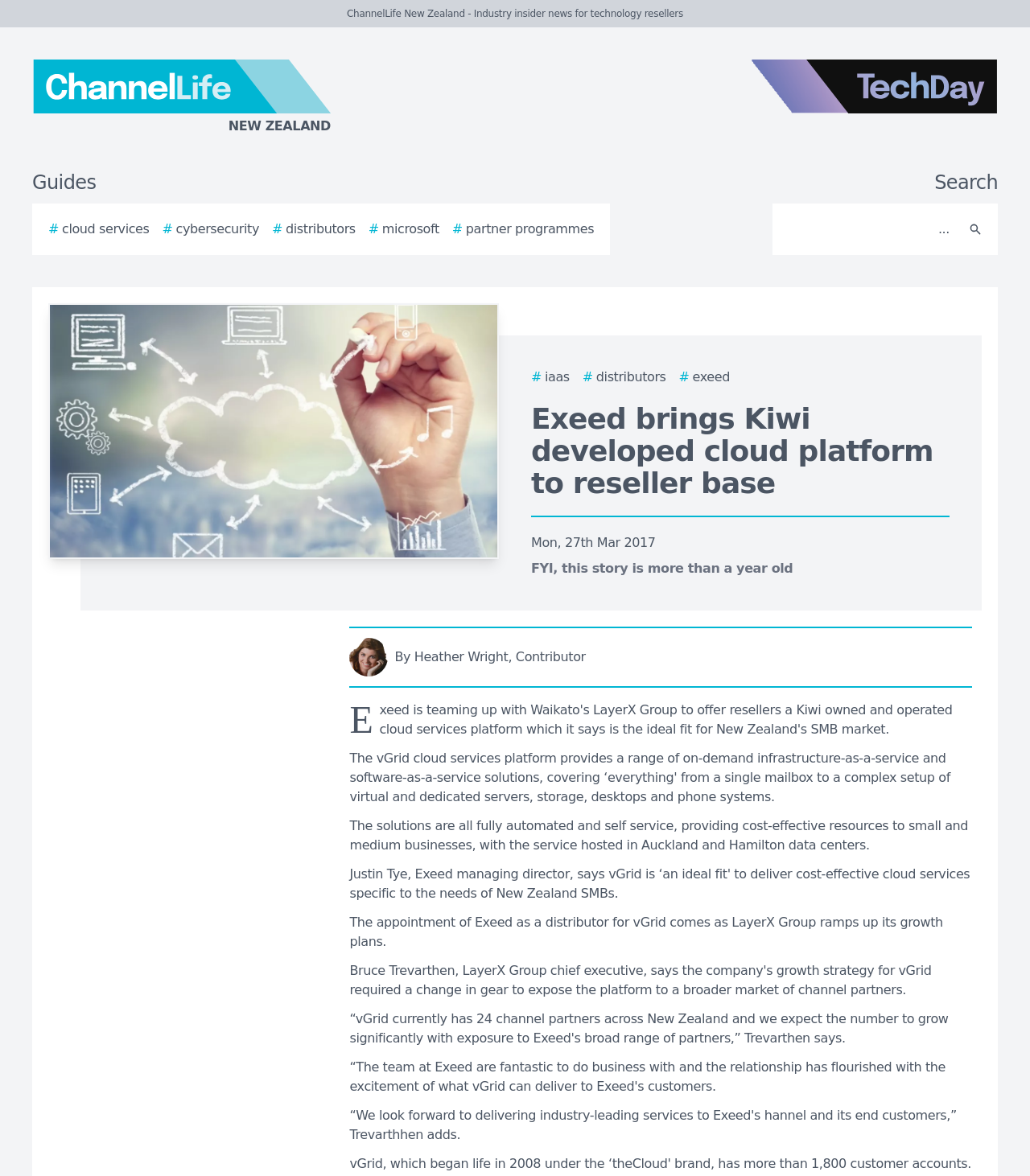Create a detailed summary of the webpage's content and design.

The webpage appears to be an article from ChannelLife New Zealand, a technology news website. At the top, there is a logo of ChannelLife New Zealand, accompanied by a link to the website. Next to it, there is a TechDay logo. Below these logos, there are several links to guides and categories, including cloud services, cybersecurity, distributors, and more.

On the right side of the page, there is a search bar with a search button and a magnifying glass icon. Below the search bar, there is a large image related to the article.

The main article begins with a heading that reads "Exeed brings Kiwi developed cloud platform to reseller base." The article is dated March 27th, 2017, and there is a note indicating that the story is more than a year old. The author of the article, Heather Wright, is credited with a contributor role, and her image is displayed alongside the article.

The article itself discusses Exeed's partnership with LayerX Group to offer cloud services to small and medium businesses. The solutions provided are fully automated and self-service, hosted in Auckland and Hamilton data centers. The article also mentions the growth plans of LayerX Group.